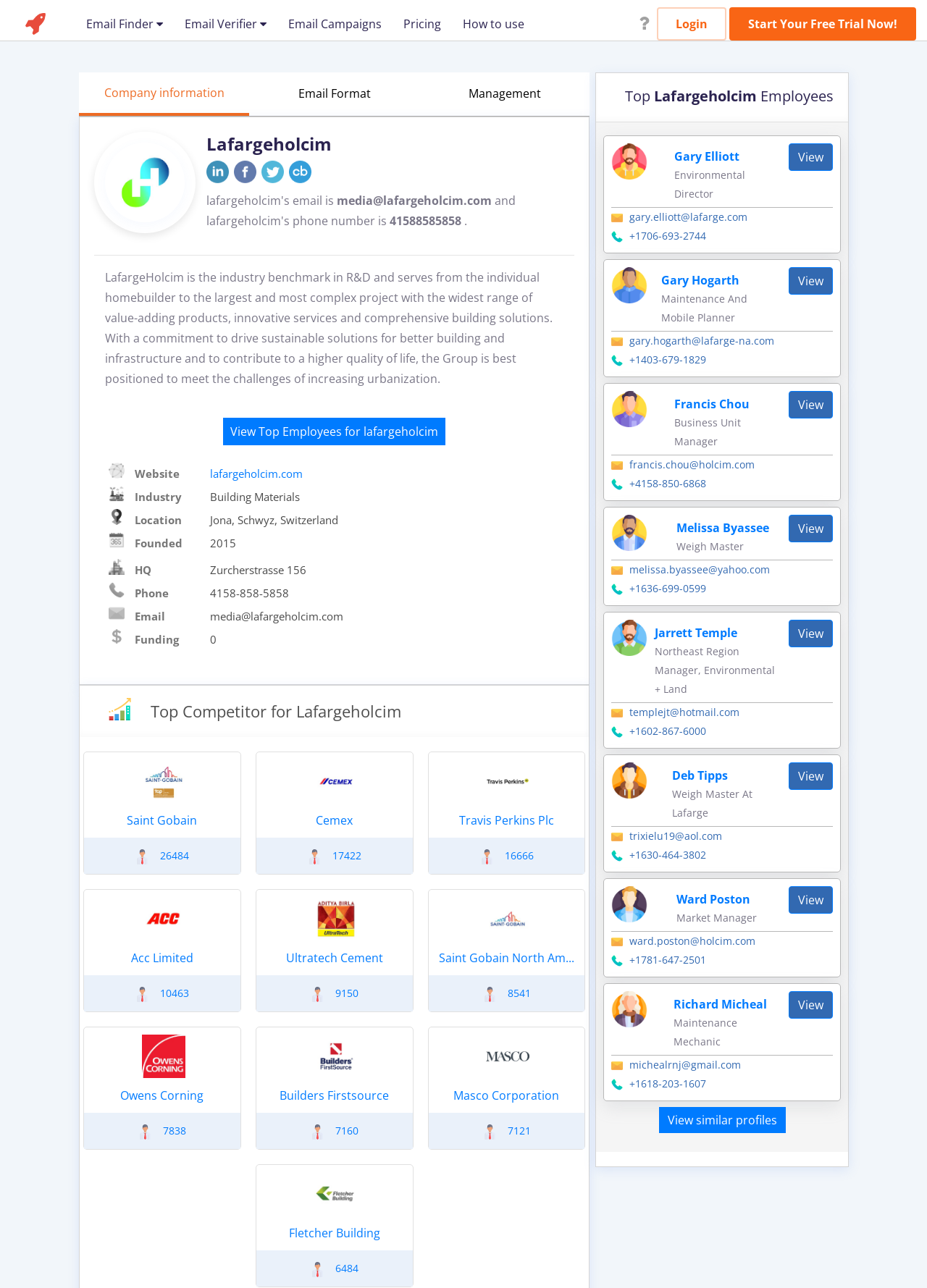What is the industry of Lafargeholcim? Please answer the question using a single word or phrase based on the image.

Building Materials